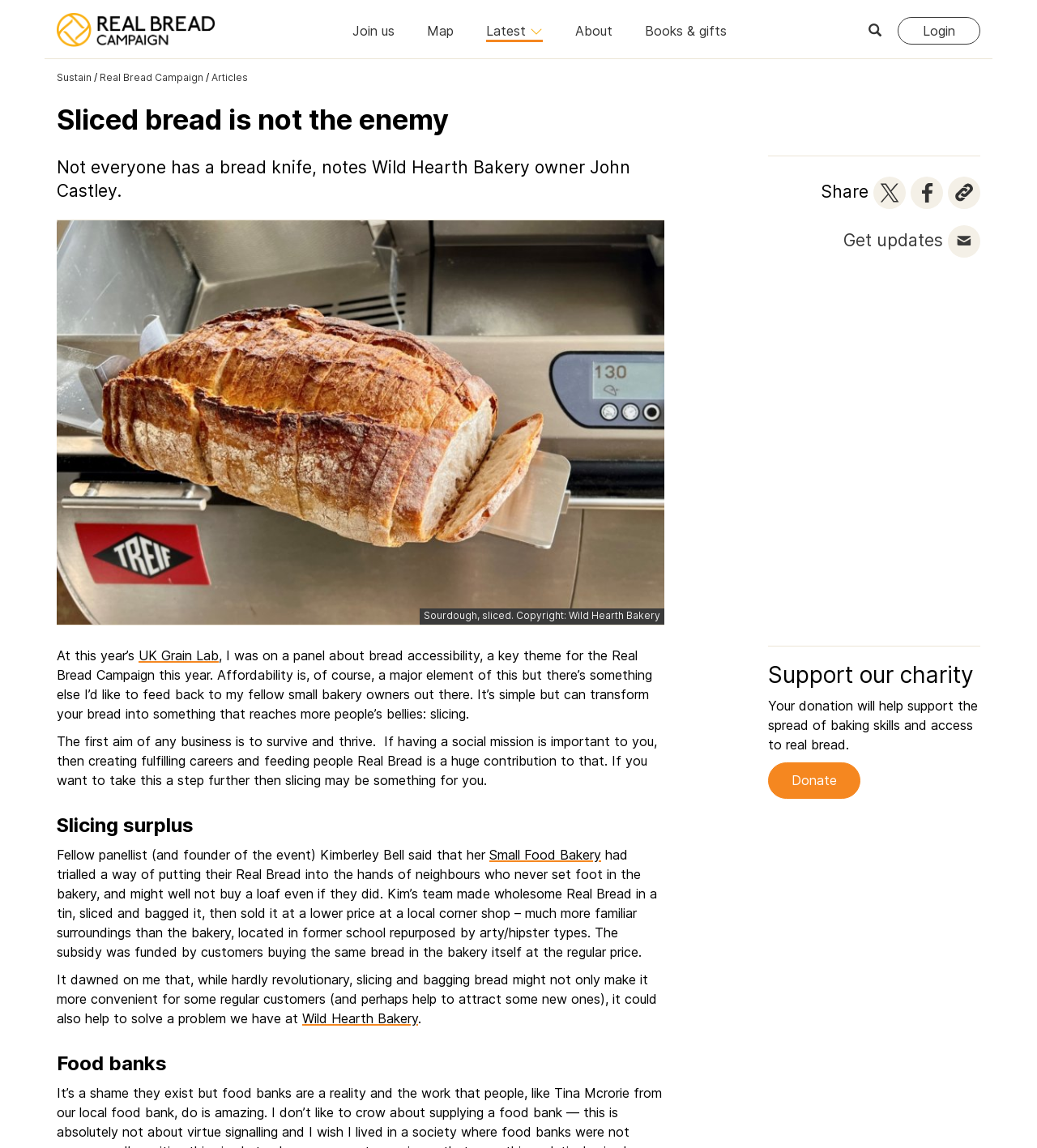Generate a thorough caption detailing the webpage content.

The webpage is about the Real Bread Campaign, with a focus on the importance of slicing bread to make it more accessible to people. The top-left corner of the page features a link to the Real Bread Campaign, accompanied by an image with the same name. To the right of this, there are several links, including "Login", "Join us", "Map", "Latest", "About", and "Books & gifts".

Below these links, there is a heading that reads "Sliced bread is not the enemy". Underneath this heading, there is a paragraph of text that discusses the idea of slicing bread to make it more accessible, with a quote from Wild Hearth Bakery owner John Castley. To the right of this text, there is an image of sourdough bread, sliced and arranged on a plate.

Further down the page, there are several sections of text that discuss the benefits of slicing bread, including making it more convenient for customers and helping to solve the problem of surplus bread at bakeries. There are also links to other relevant articles and websites, such as the UK Grain Lab and Small Food Bakery.

In the bottom-left corner of the page, there is a section about food banks, with a heading that reads "Food banks". To the right of this, there is a section about supporting the Real Bread Campaign's charity, with a heading that reads "Support our charity" and a link to donate.

Throughout the page, there are several images and links that break up the text and provide additional information and resources. Overall, the page is well-organized and easy to navigate, with a clear focus on the importance of slicing bread and making it more accessible to people.